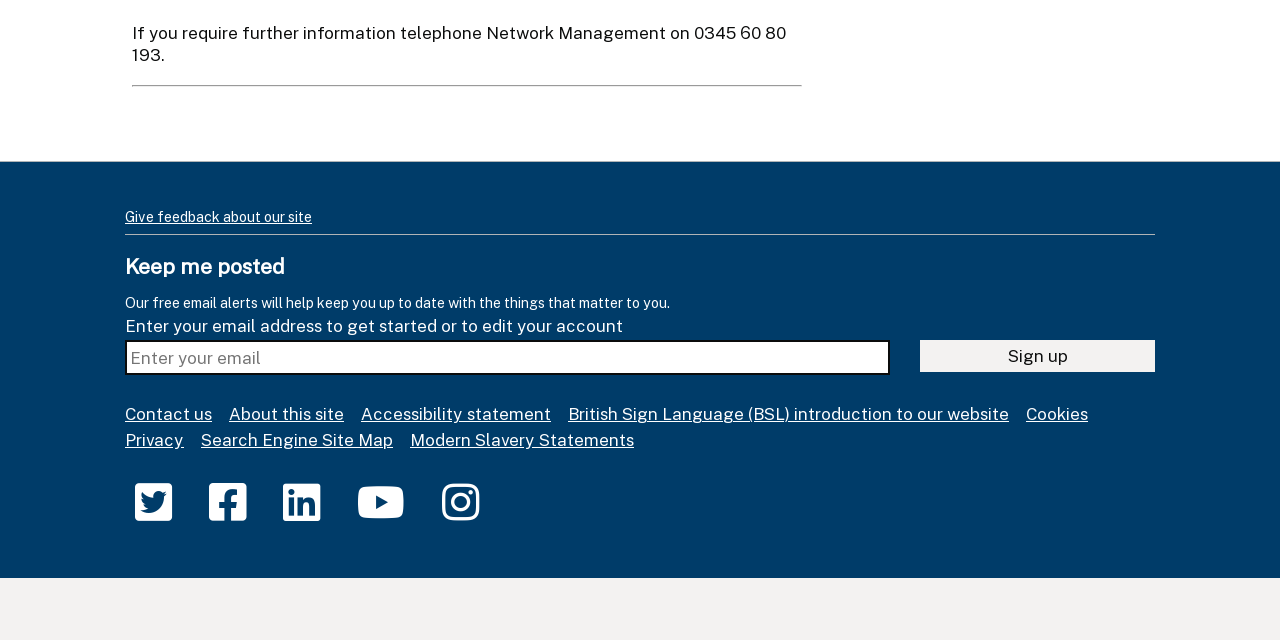Extract the bounding box coordinates for the HTML element that matches this description: "About this site". The coordinates should be four float numbers between 0 and 1, i.e., [left, top, right, bottom].

[0.179, 0.63, 0.269, 0.663]